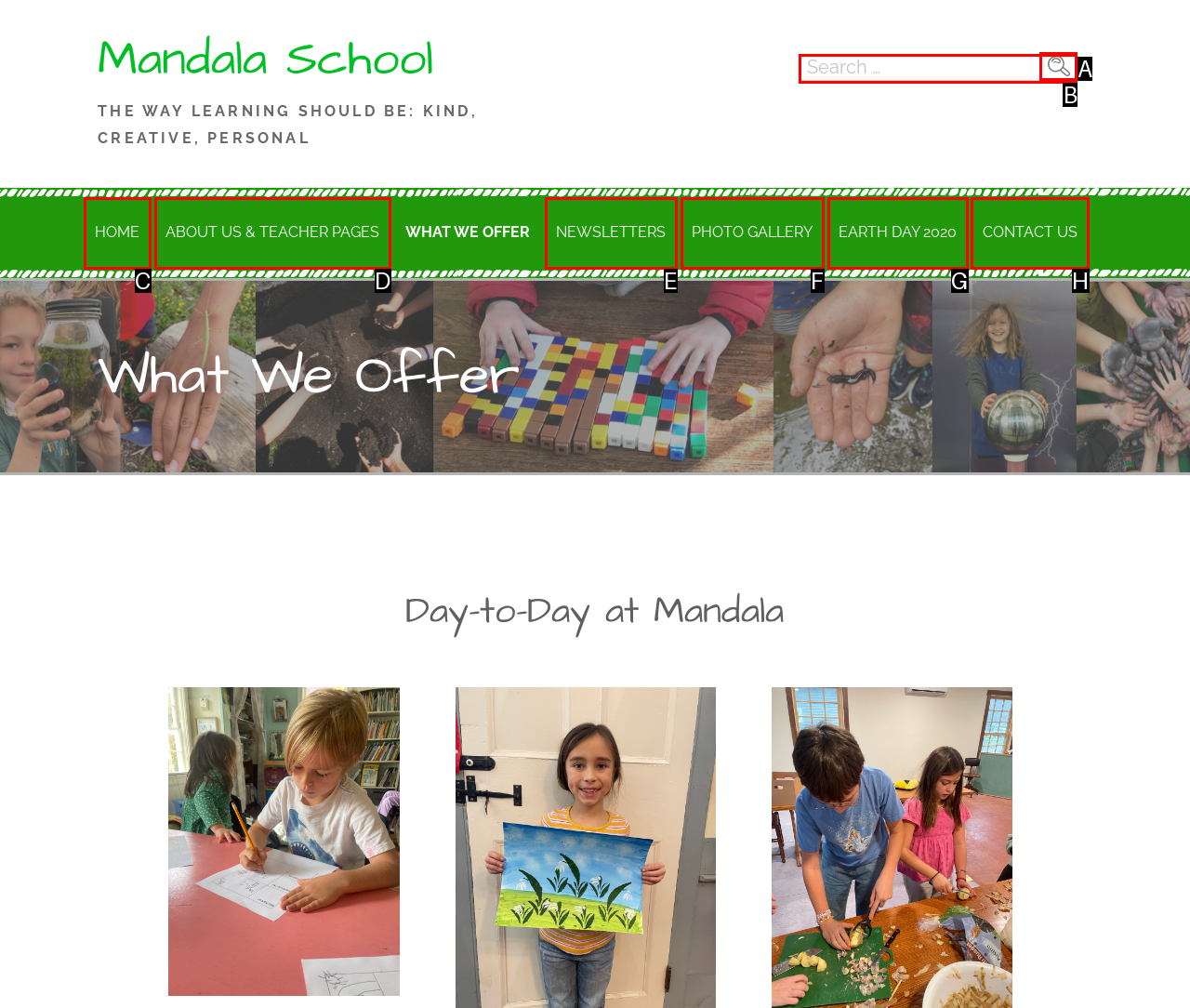To achieve the task: Contact Us, indicate the letter of the correct choice from the provided options.

H